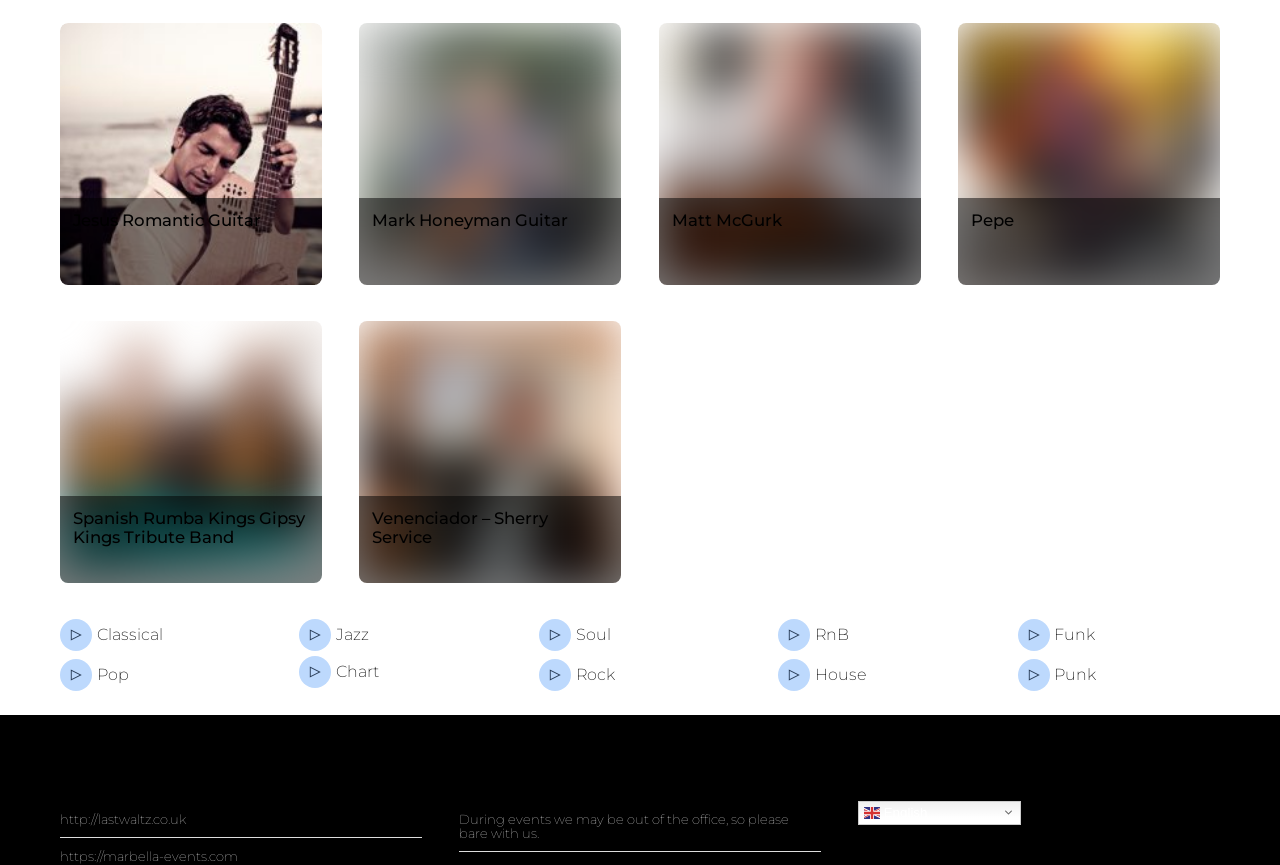Given the element description: "Jesus Romantic Guitar", predict the bounding box coordinates of the UI element it refers to, using four float numbers between 0 and 1, i.e., [left, top, right, bottom].

[0.057, 0.243, 0.204, 0.266]